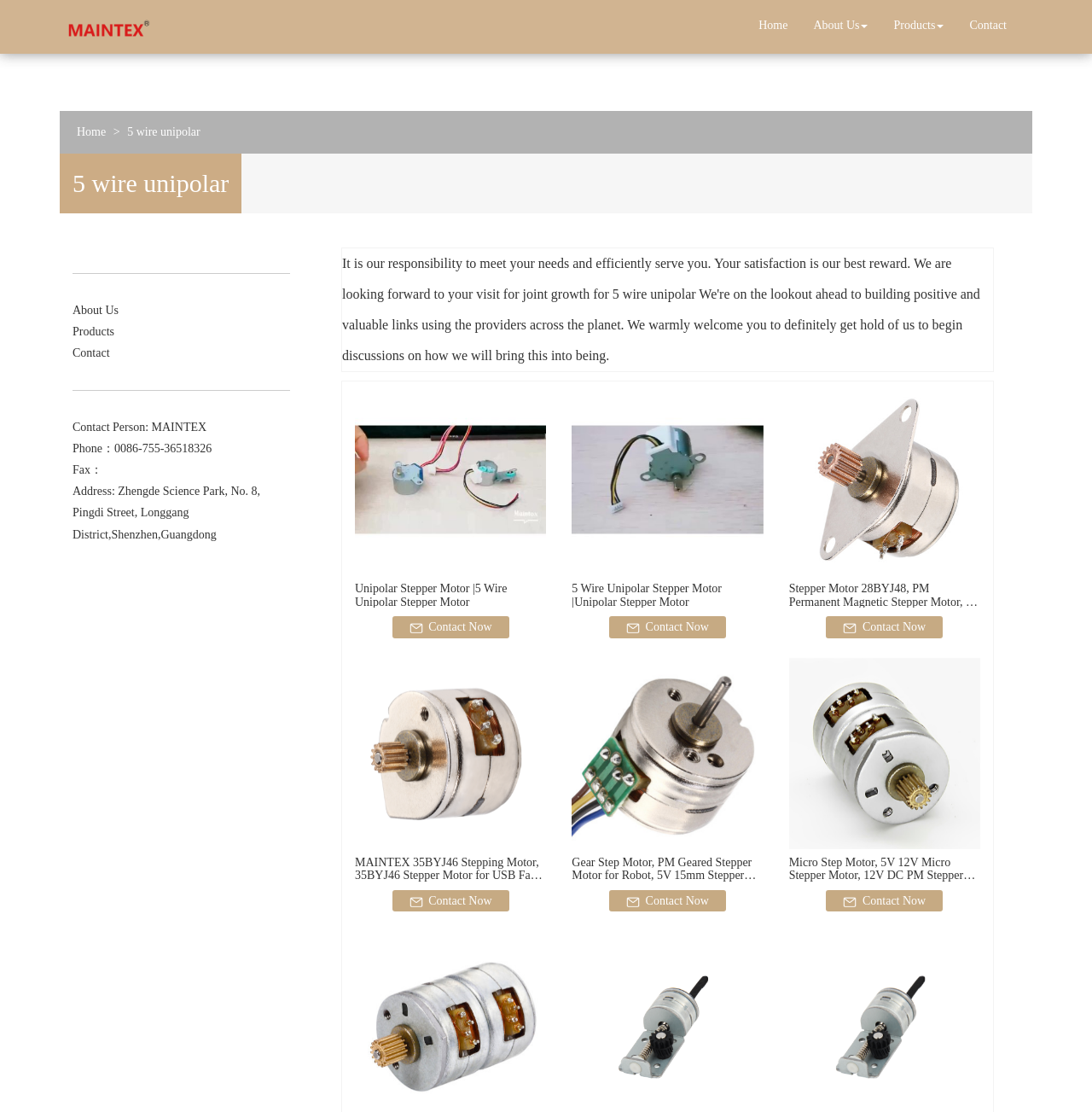How can I contact the company?
Give a single word or phrase answer based on the content of the image.

Phone or fax